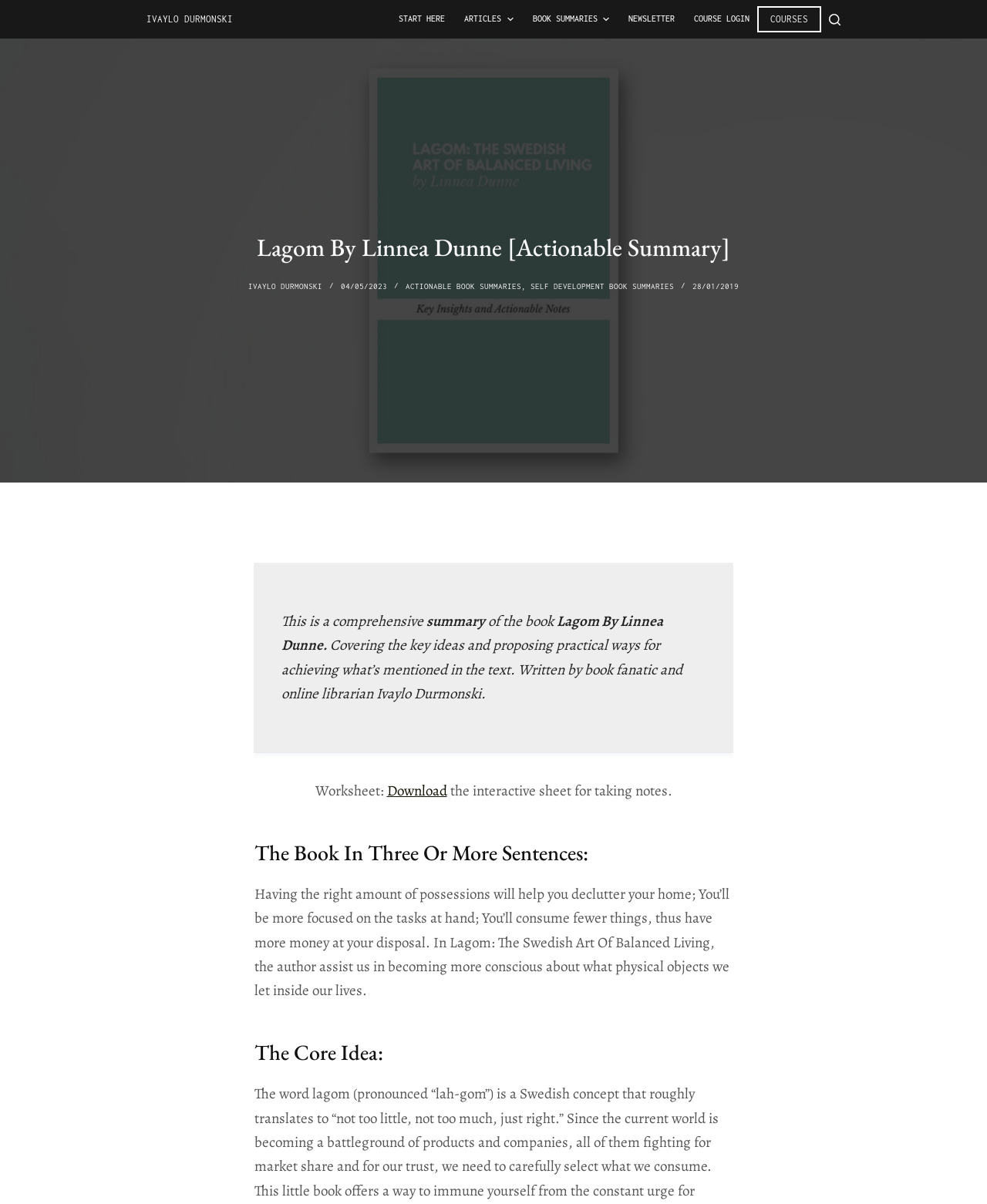Please answer the following question using a single word or phrase: 
What is the purpose of the worksheet?

Taking notes